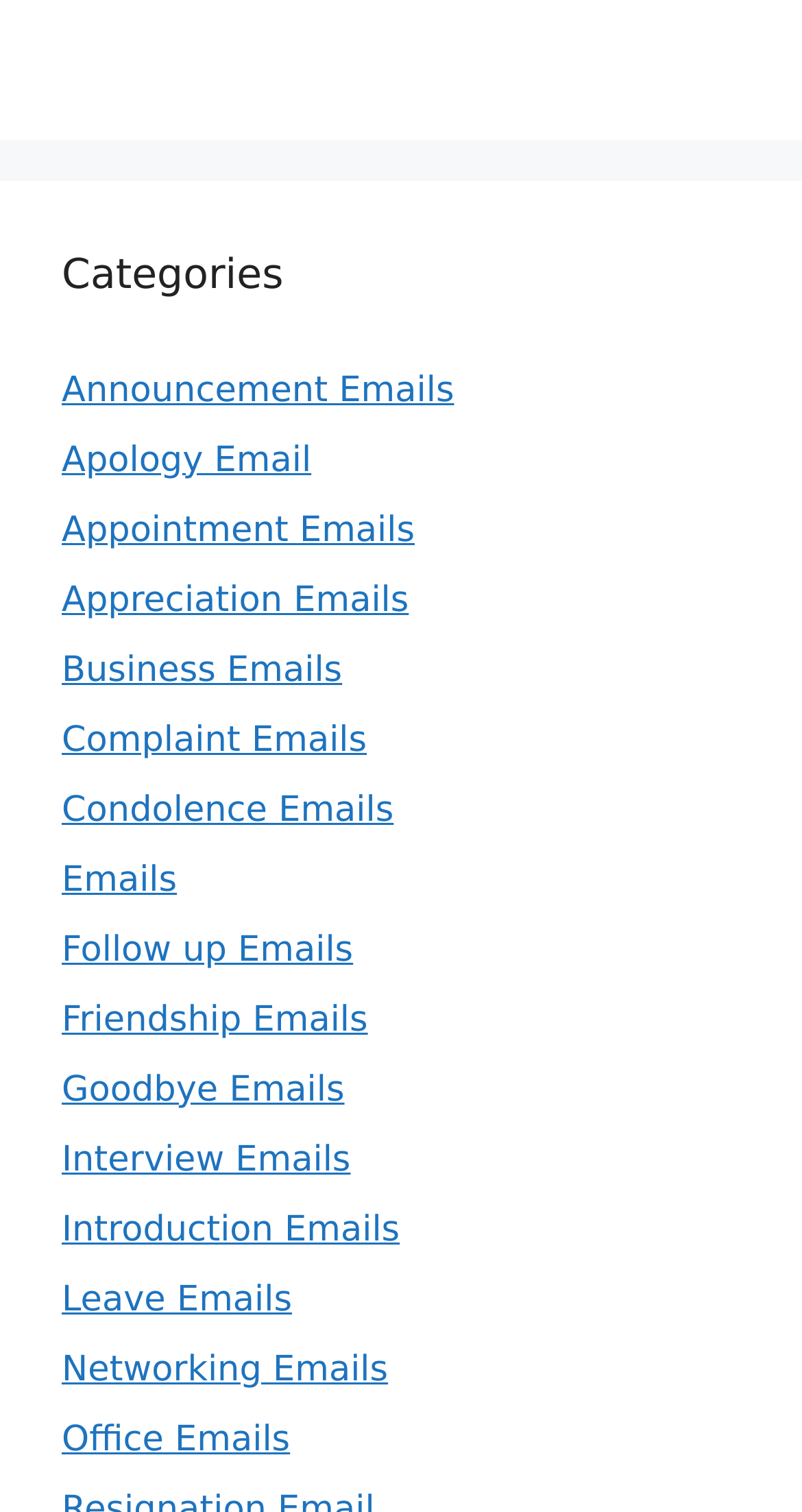Are all email categories single words?
Using the image as a reference, give an elaborate response to the question.

I examined the list of email categories and found that most of them are phrases, not single words. For example, 'Announcement Emails', 'Apology Email', and 'Introduction Emails' are all phrases.